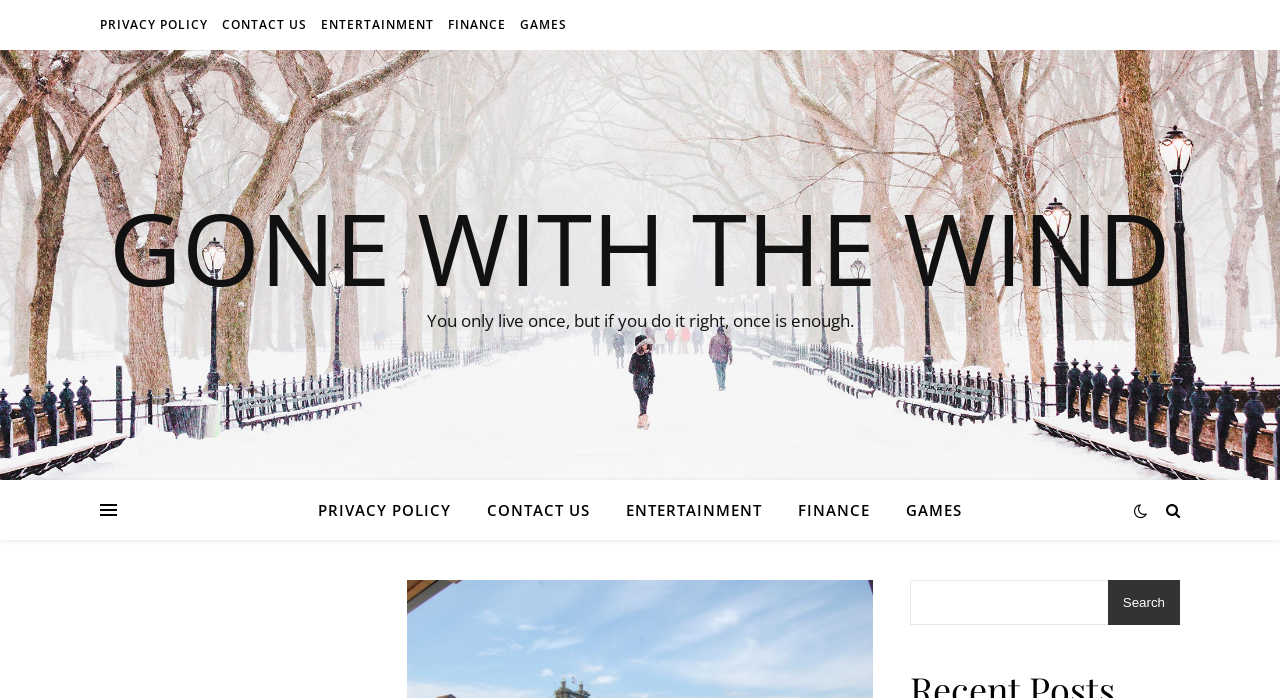Determine the bounding box coordinates for the UI element with the following description: "Entertainment". The coordinates should be four float numbers between 0 and 1, represented as [left, top, right, bottom].

[0.477, 0.688, 0.608, 0.774]